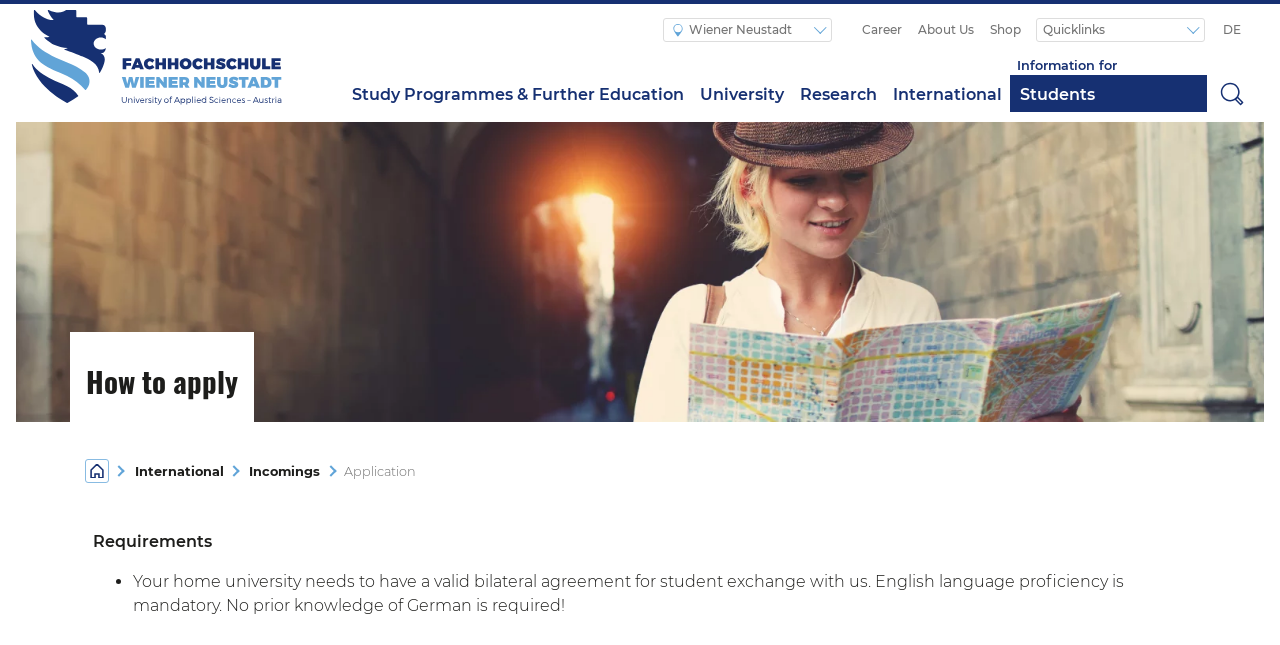By analyzing the image, answer the following question with a detailed response: What is the language of the webpage?

Although there is a link to switch to 'DE', implying that the webpage is currently in German, there is no explicit indication of the language. However, based on the content and the university's location, it is likely that the language is German.